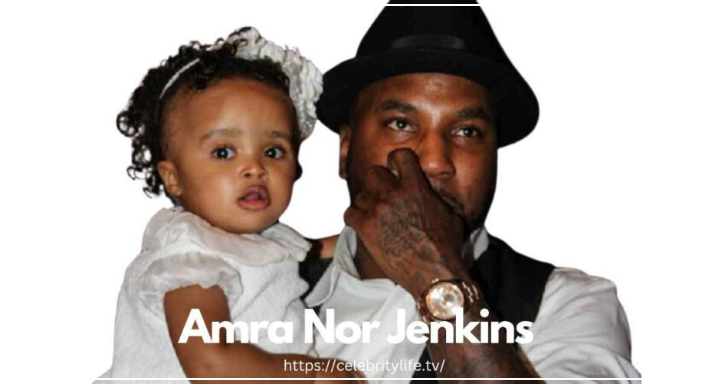What is Amra Nor Jenkins wearing in the photograph?
Can you provide a detailed and comprehensive answer to the question?

According to the caption, Amra Nor Jenkins is clad in a white dress with a stylish hair accessory, indicating that her attire in the photograph is a white dress.